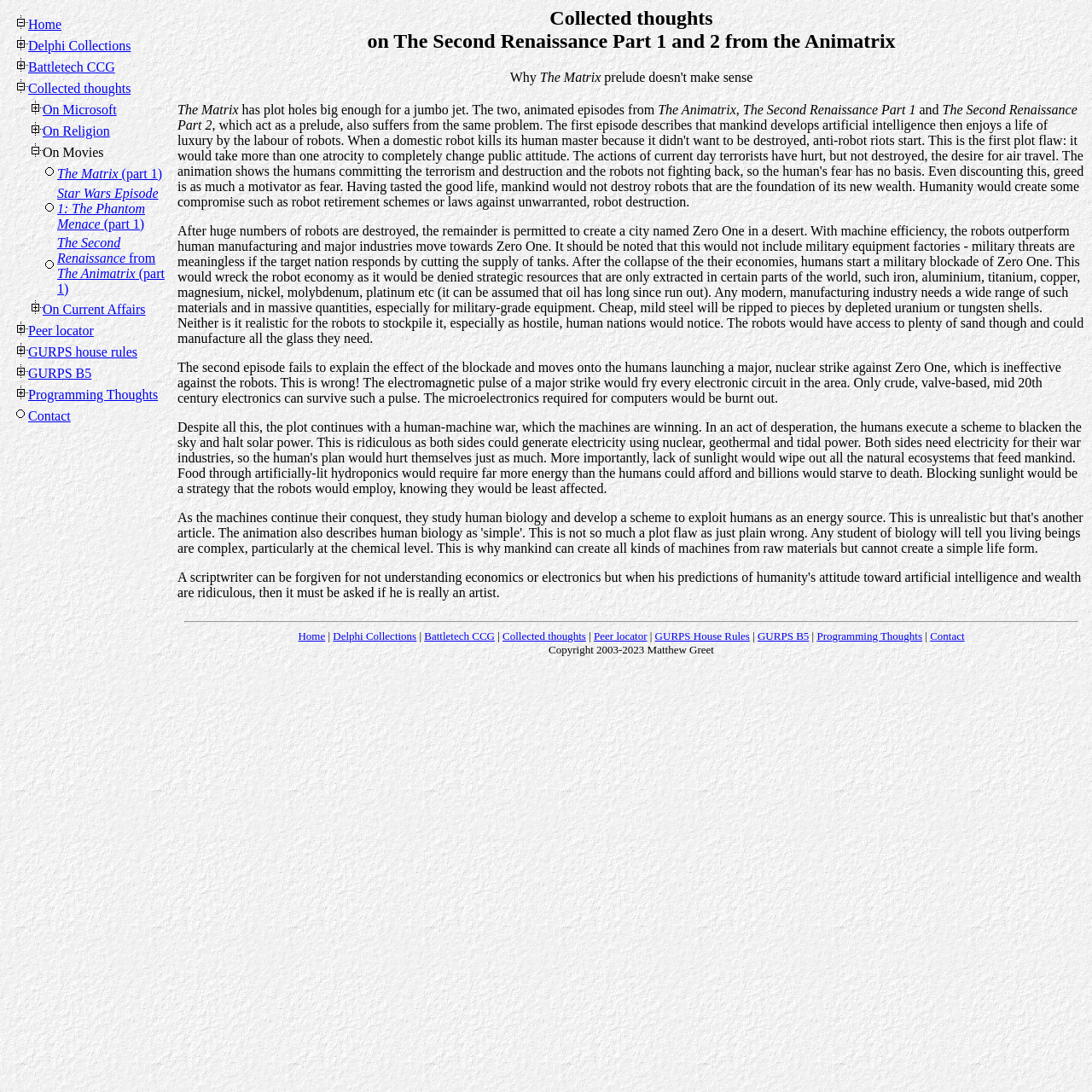Please identify the primary heading of the webpage and give its text content.

Collected thoughts
on The Second Renaissance Part 1 and 2 from the Animatrix